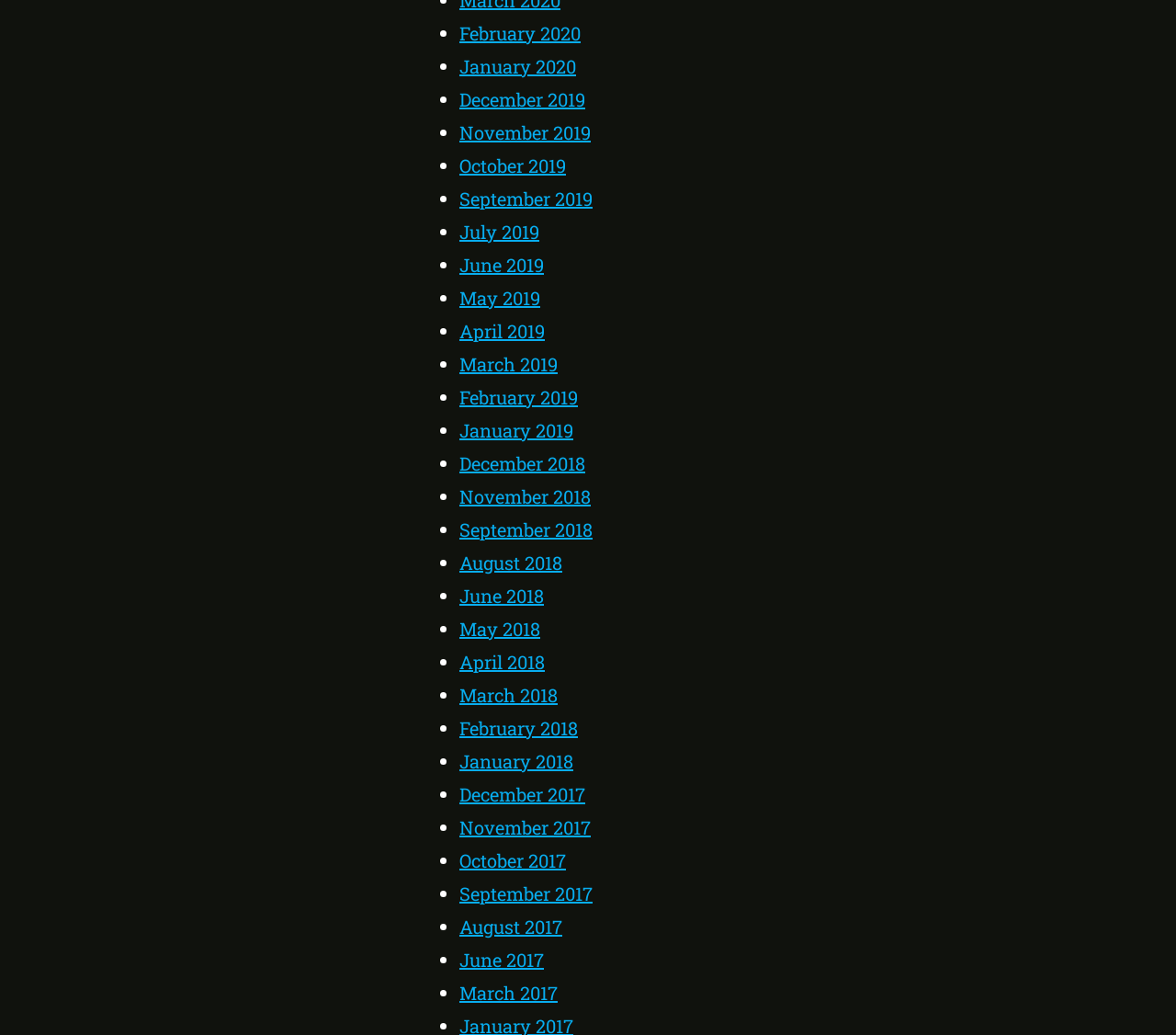Pinpoint the bounding box coordinates for the area that should be clicked to perform the following instruction: "View March 2017".

[0.391, 0.948, 0.474, 0.971]